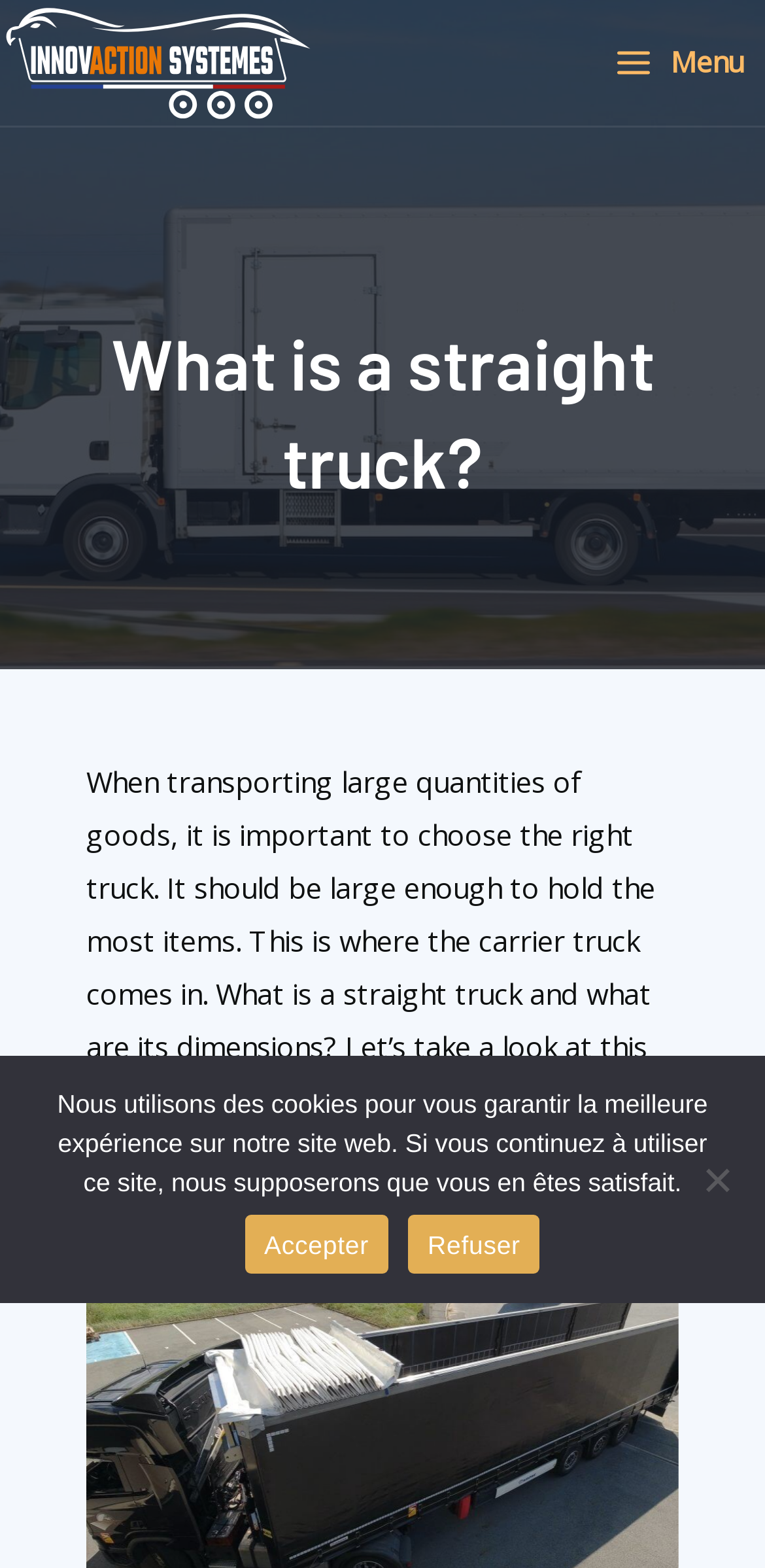Summarize the webpage with intricate details.

The webpage is about explaining what a straight truck is and its dimensions. At the top left corner, there is a link to "Innovaction Systèmes". Next to it, on the top right corner, there is a button labeled "Main Menu Menu" with an accompanying image. Below the button, there is a heading that reads "What is a straight truck?".

The main content of the webpage is a block of text that explains the importance of choosing the right truck for transporting large quantities of goods. It introduces the concept of a straight truck and its dimensions, and invites the reader to learn more about this "heavyweight vehicle".

At the bottom of the page, there is a dialog box for a "Cookie Notice". It contains a message in French, which translates to "We use cookies to ensure the best experience on our website. If you continue to use this site, we will assume that you are satisfied." Below the message, there are two links: "Accepter" (Accept) and "Refuser" (Refuse), allowing the user to choose their preference. There is also a generic element labeled "Refuser" at the bottom right corner of the dialog box.